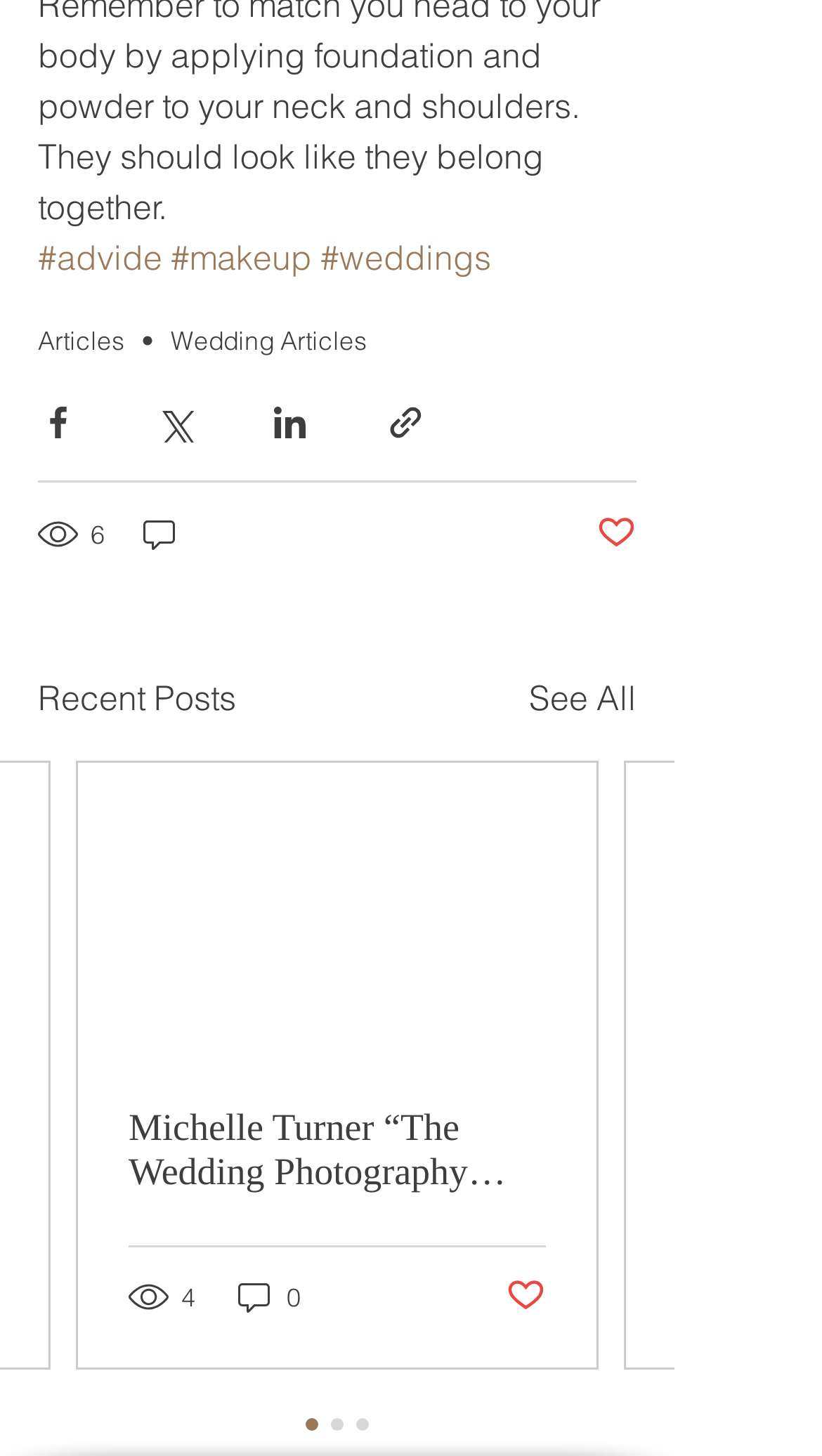Using the element description: "aria-label="Share via Facebook"", determine the bounding box coordinates. The coordinates should be in the format [left, top, right, bottom], with values between 0 and 1.

[0.046, 0.277, 0.095, 0.304]